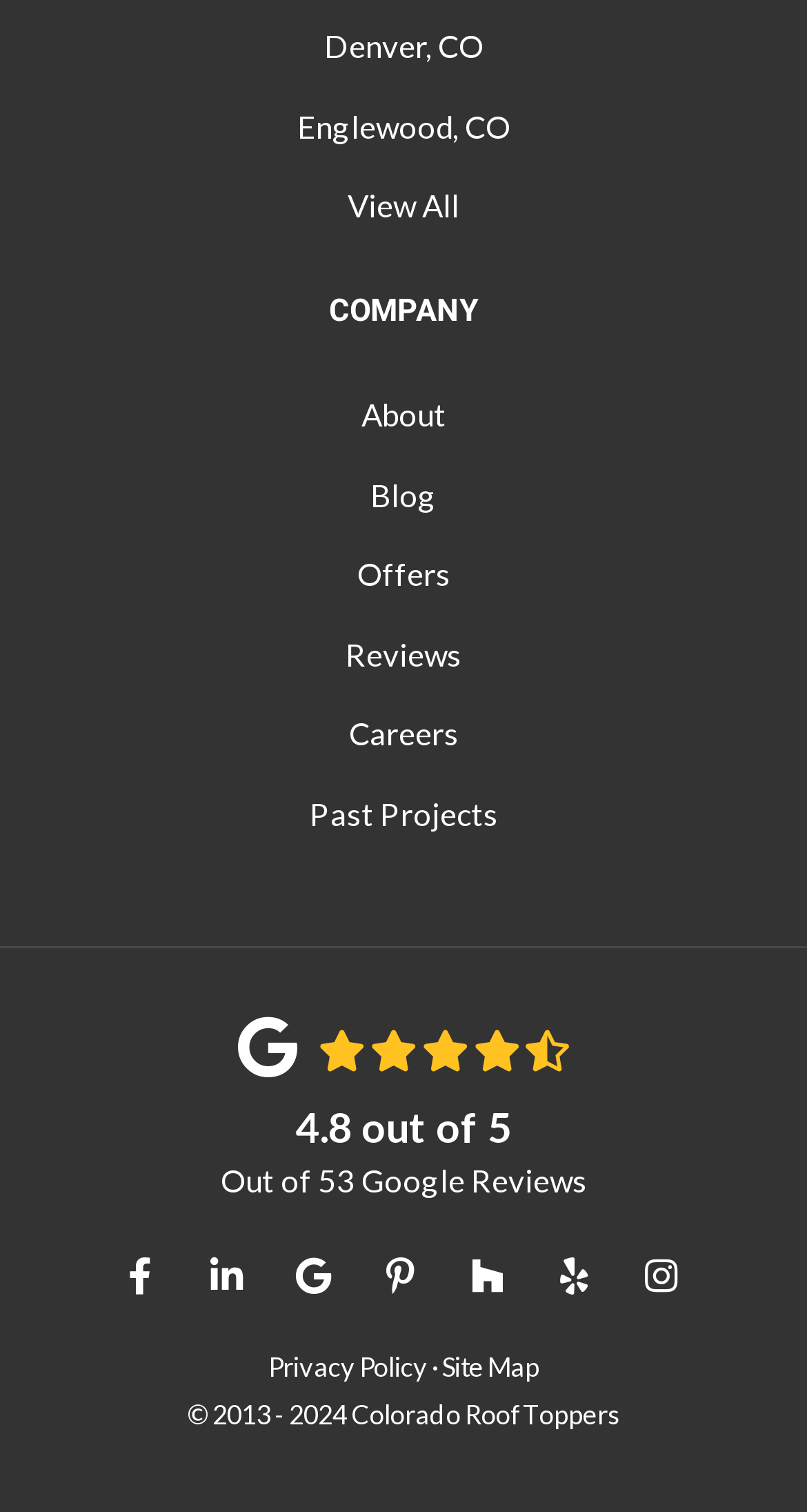Pinpoint the bounding box coordinates of the element that must be clicked to accomplish the following instruction: "View company information". The coordinates should be in the format of four float numbers between 0 and 1, i.e., [left, top, right, bottom].

[0.408, 0.193, 0.592, 0.218]